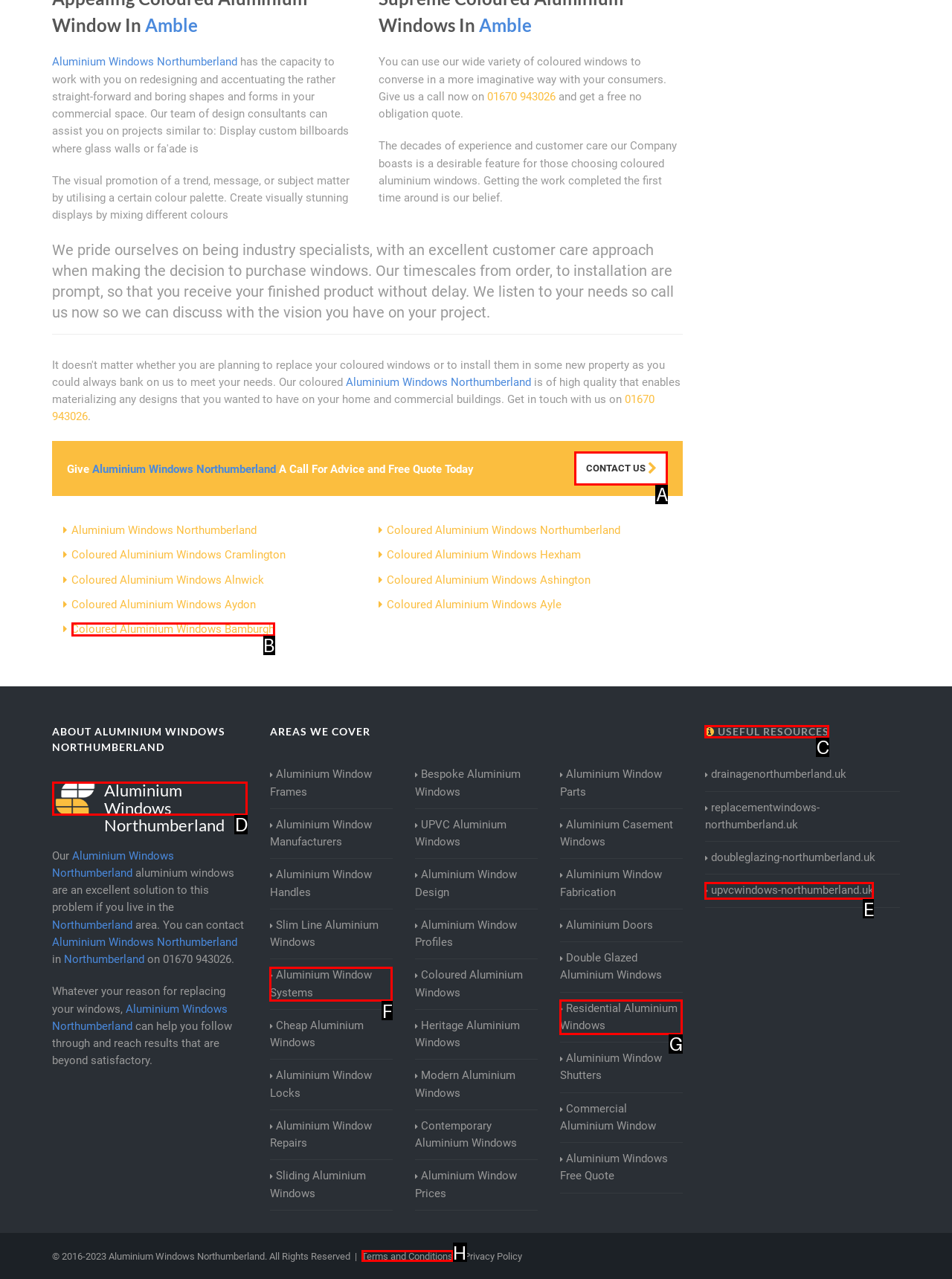Specify which HTML element I should click to complete this instruction: View the online catalogue of the Association of Children's Books Publishers Answer with the letter of the relevant option.

None